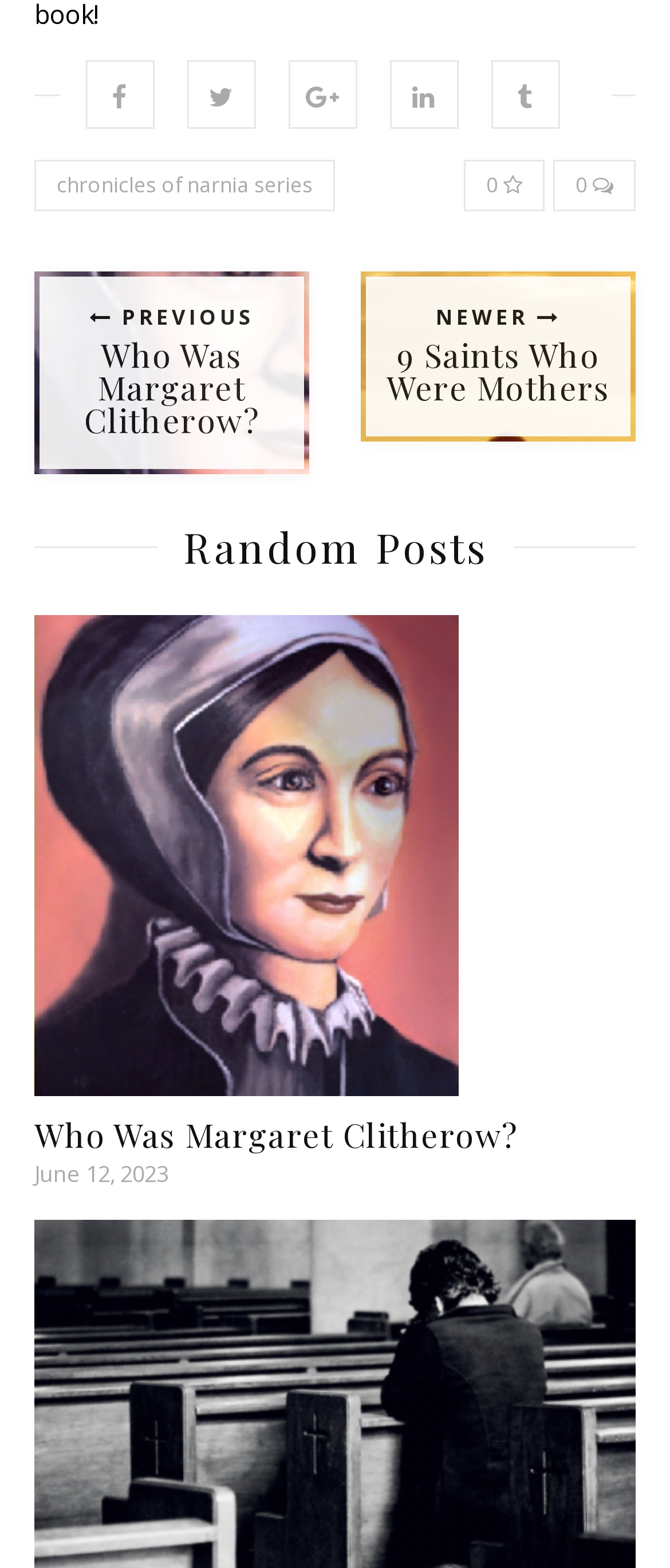Please specify the bounding box coordinates of the region to click in order to perform the following instruction: "learn about margaret clitherow".

[0.051, 0.392, 0.949, 0.699]